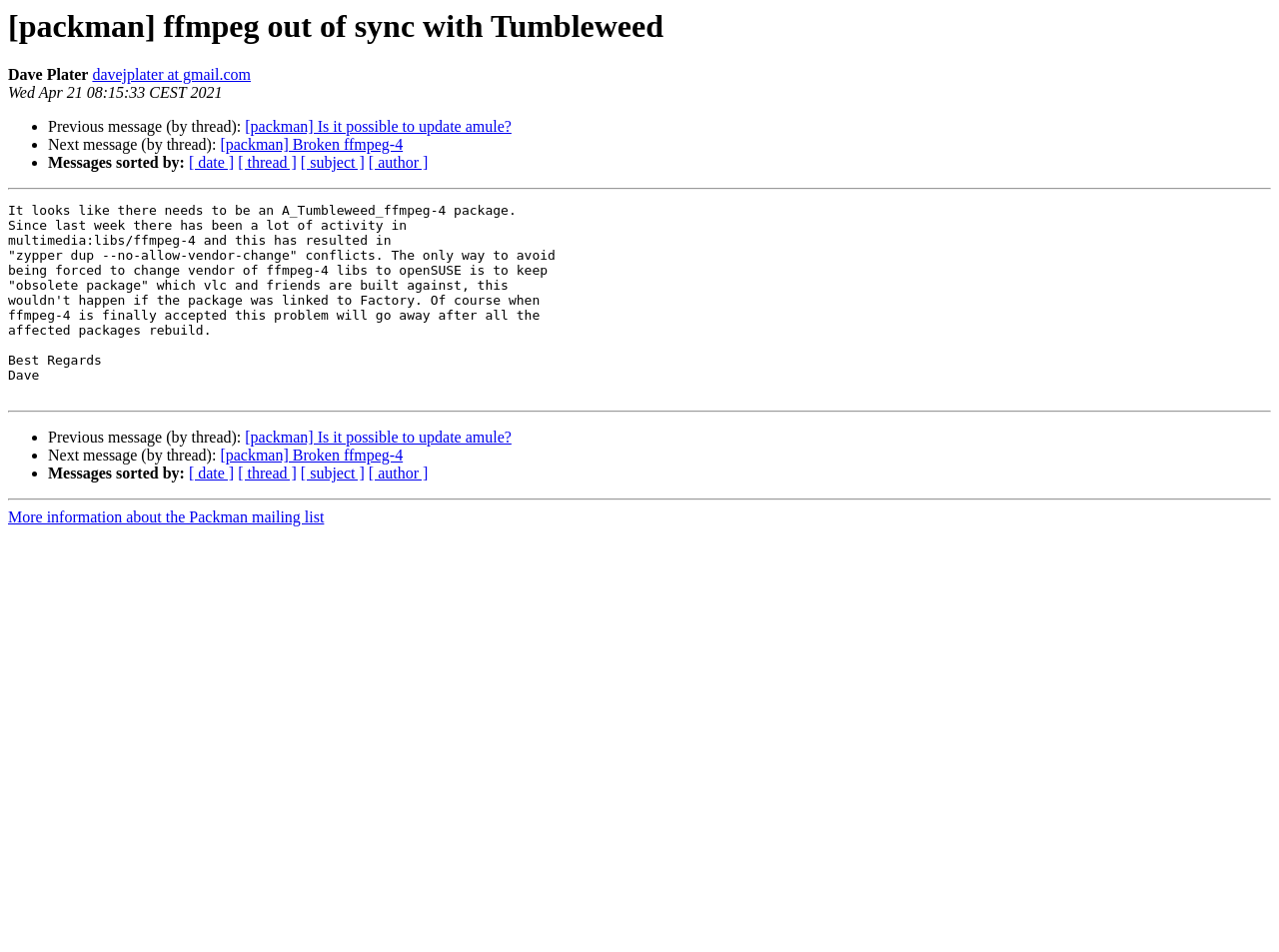Pinpoint the bounding box coordinates of the clickable area necessary to execute the following instruction: "Sort messages by date". The coordinates should be given as four float numbers between 0 and 1, namely [left, top, right, bottom].

[0.148, 0.162, 0.183, 0.18]